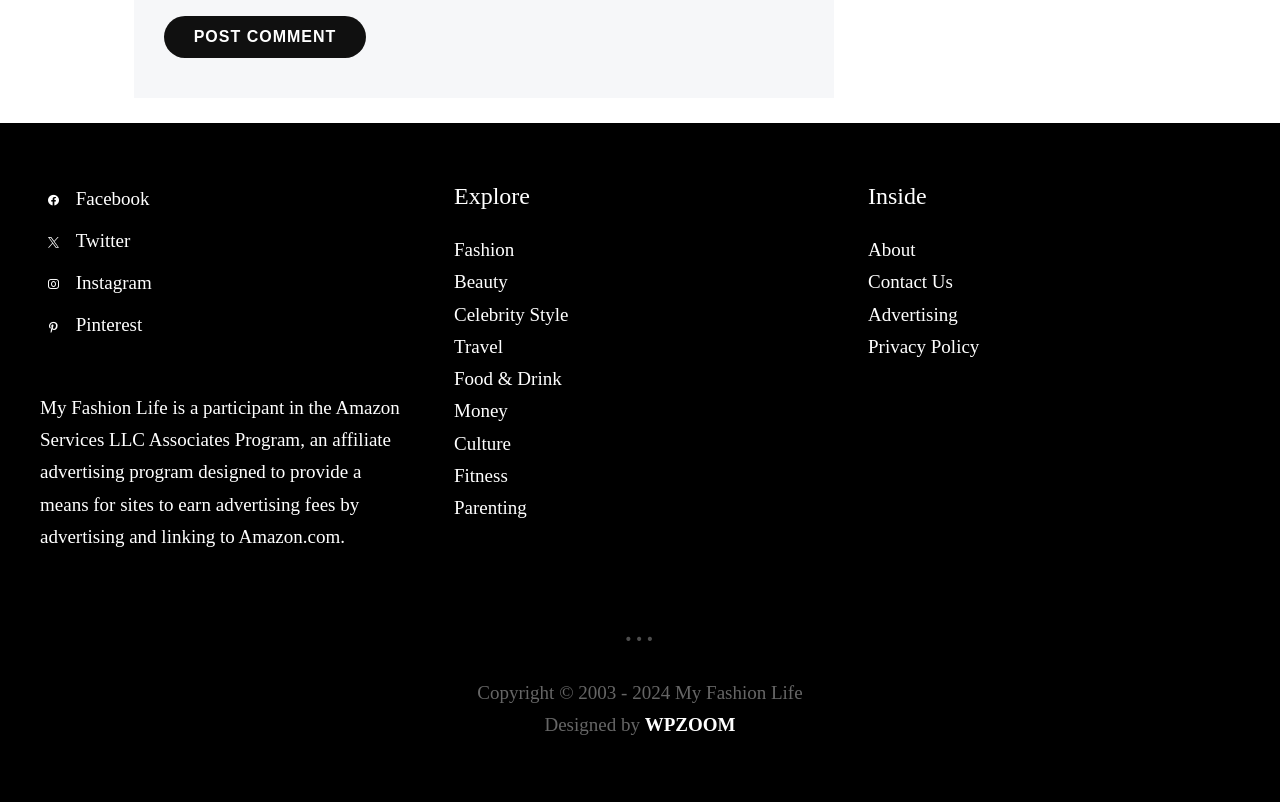Answer the following inquiry with a single word or phrase:
Who designed the webpage?

WPZOOM